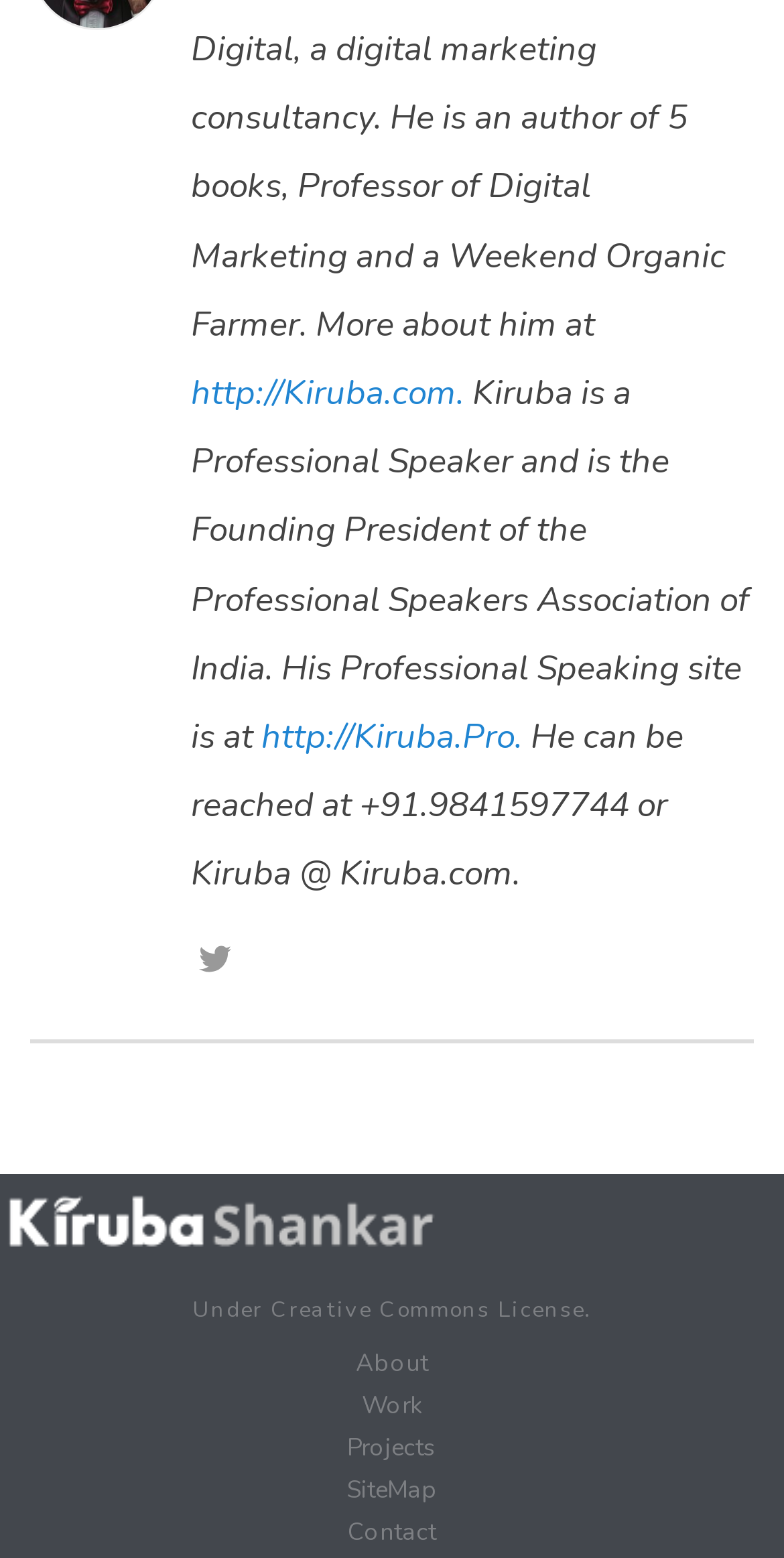Can you find the bounding box coordinates for the element that needs to be clicked to execute this instruction: "Go to Kiruba's homepage"? The coordinates should be given as four float numbers between 0 and 1, i.e., [left, top, right, bottom].

[0.244, 0.237, 0.592, 0.267]